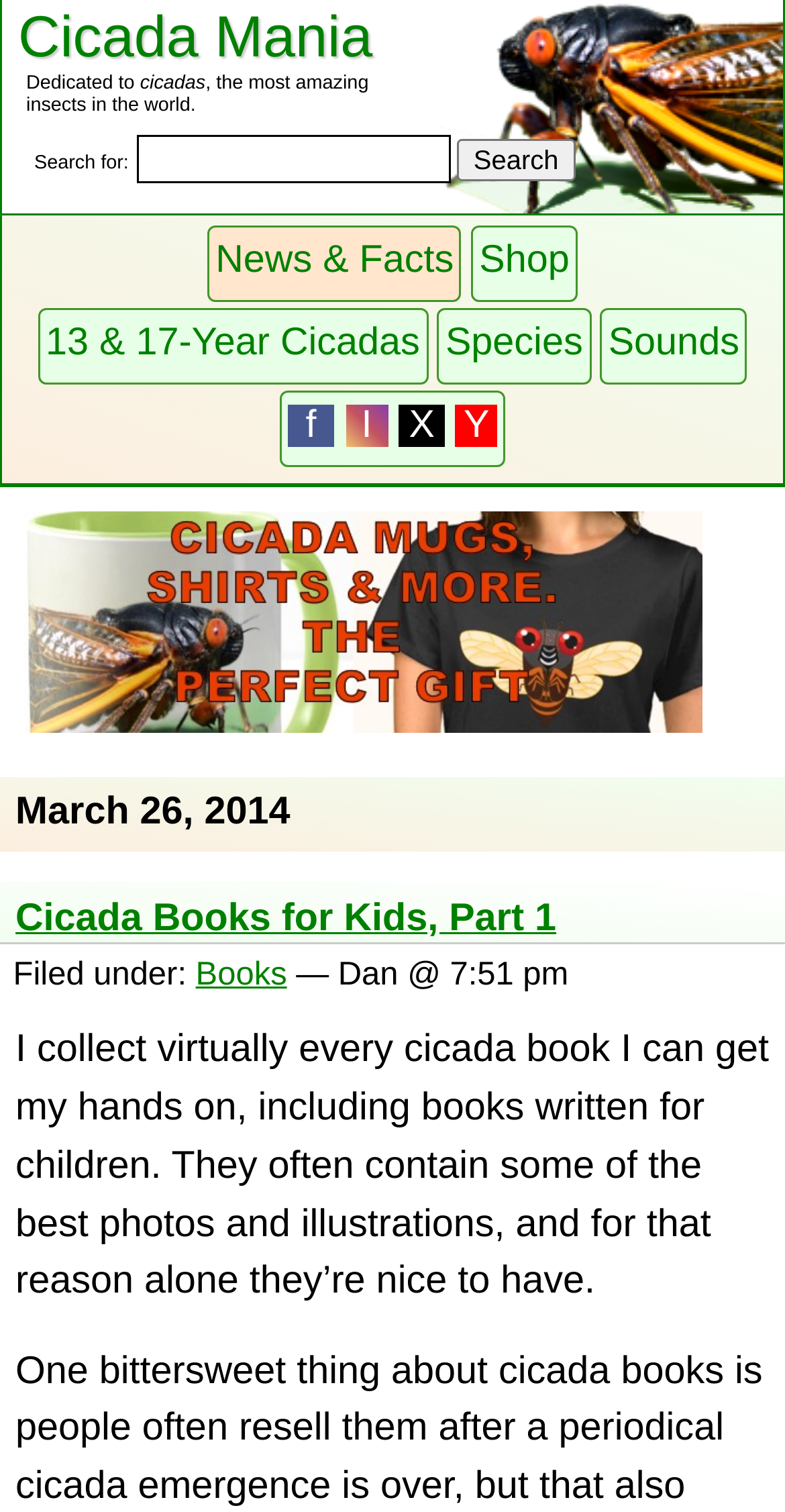How many social media links are there?
Based on the image content, provide your answer in one word or a short phrase.

4